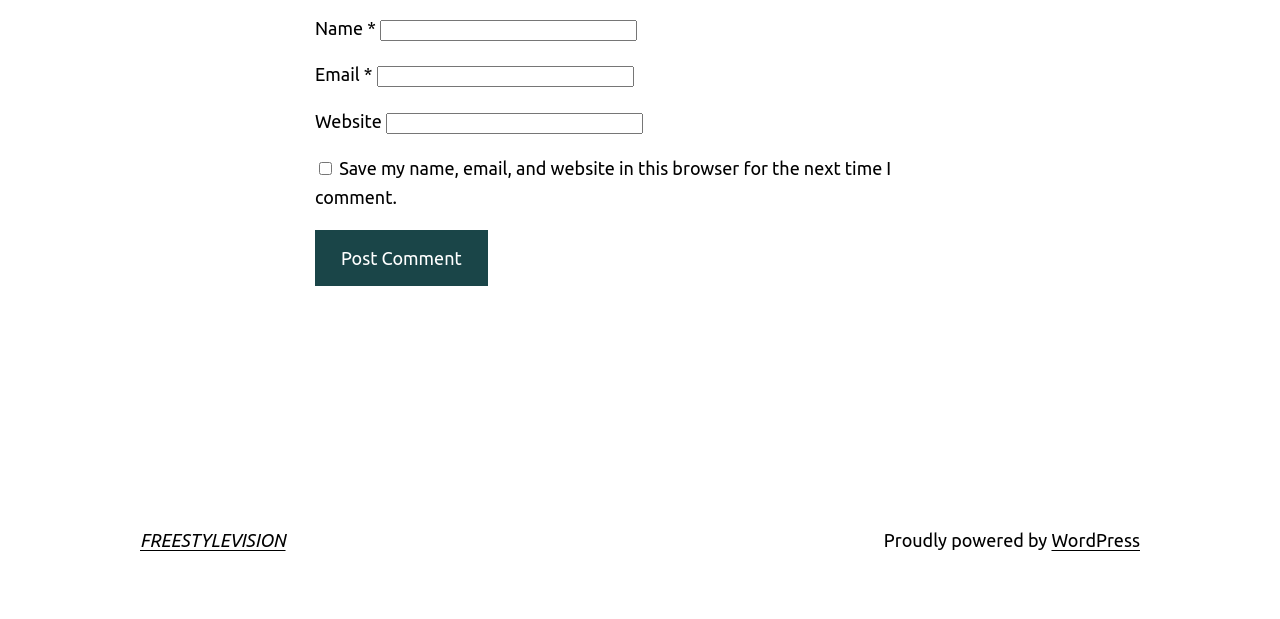What is the purpose of the checkbox?
Please use the image to provide a one-word or short phrase answer.

Save comment info